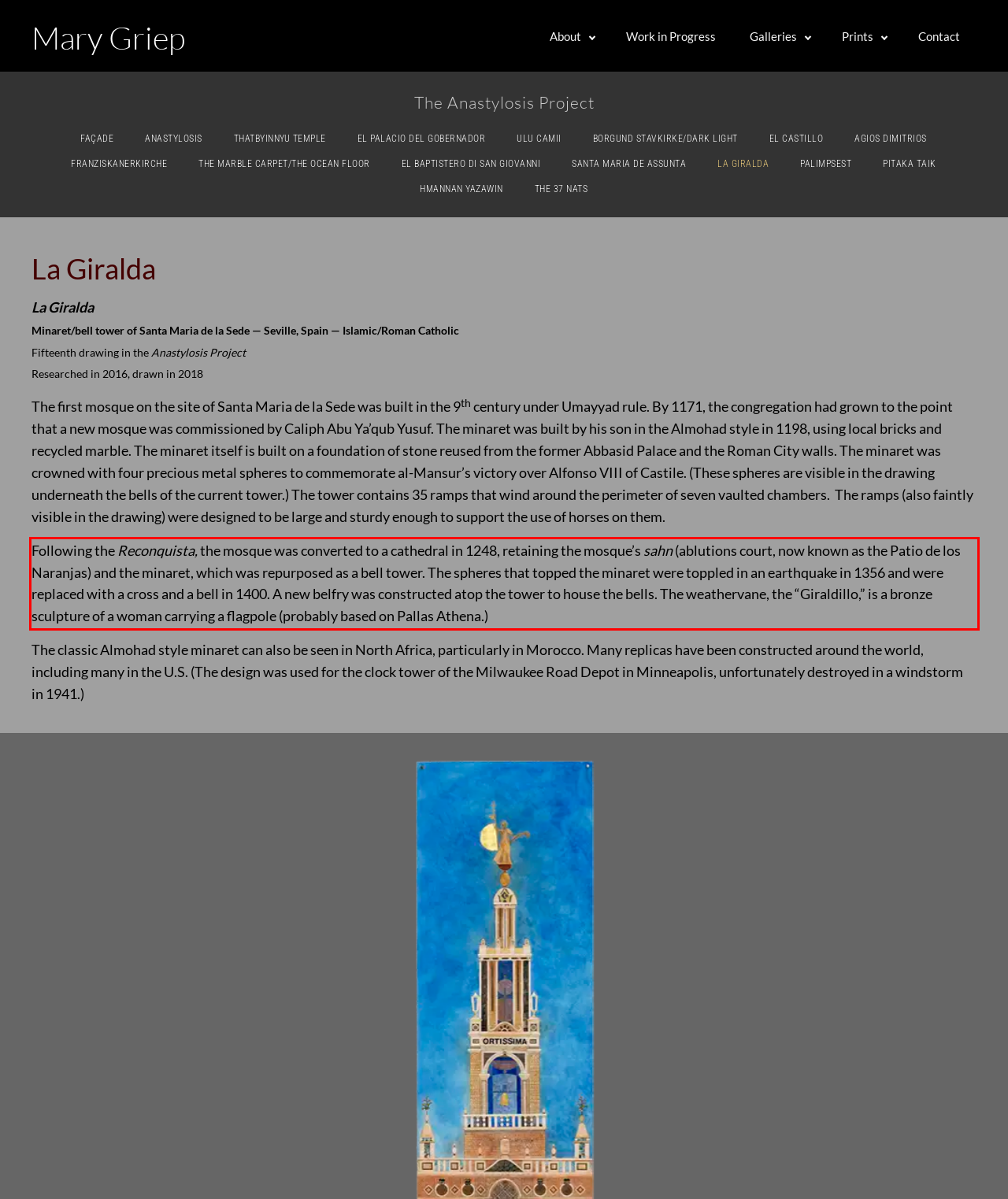Please identify the text within the red rectangular bounding box in the provided webpage screenshot.

Following the Reconquista, the mosque was converted to a cathedral in 1248, retaining the mosque’s sahn (ablutions court, now known as the Patio de los Naranjas) and the minaret, which was repurposed as a bell tower. The spheres that topped the minaret were toppled in an earthquake in 1356 and were replaced with a cross and a bell in 1400. A new belfry was constructed atop the tower to house the bells. The weathervane, the “Giraldillo,” is a bronze sculpture of a woman carrying a flagpole (probably based on Pallas Athena.)